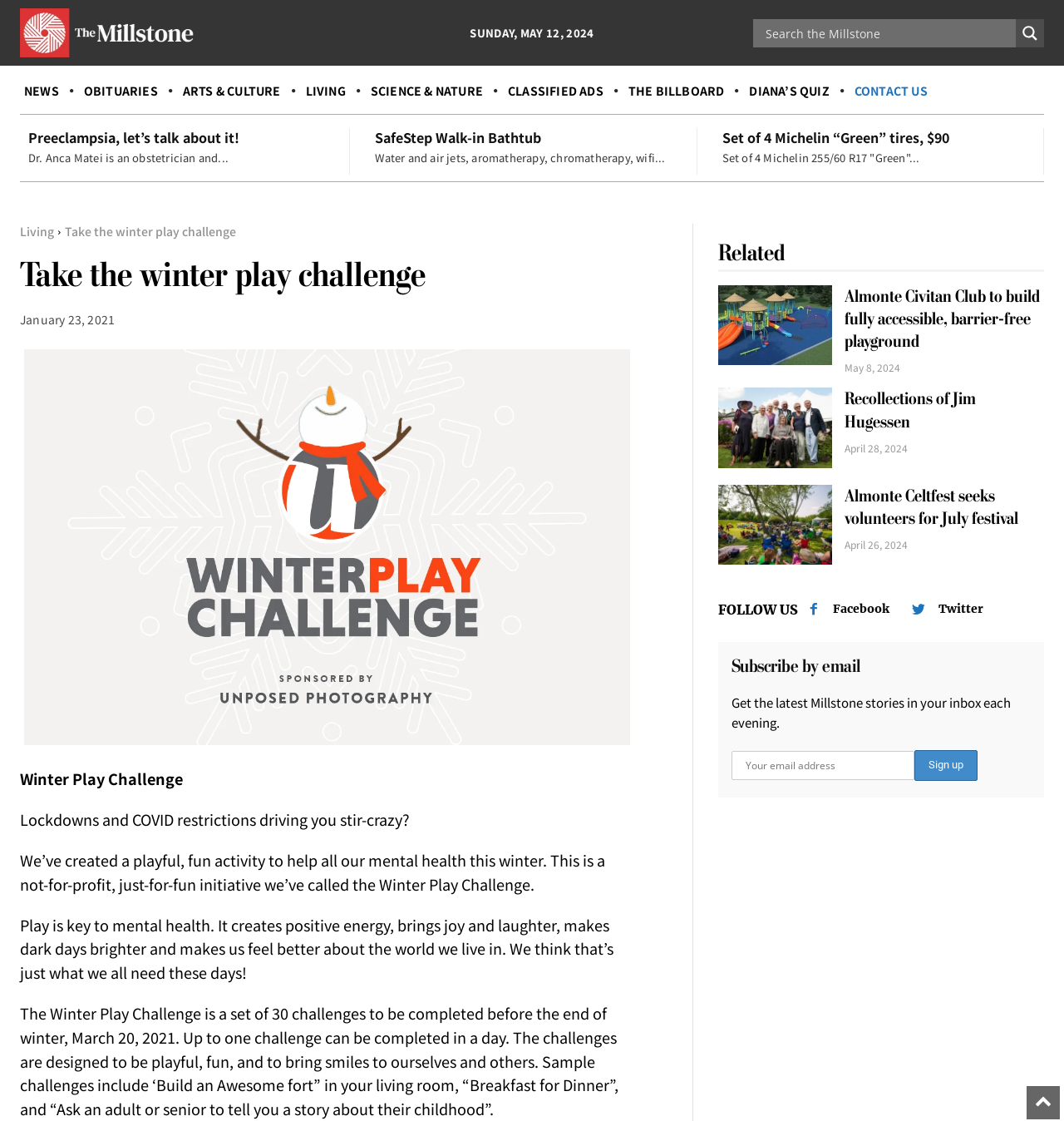What is the name of the newspaper or publication?
Please answer the question with a single word or phrase, referencing the image.

The Millstone